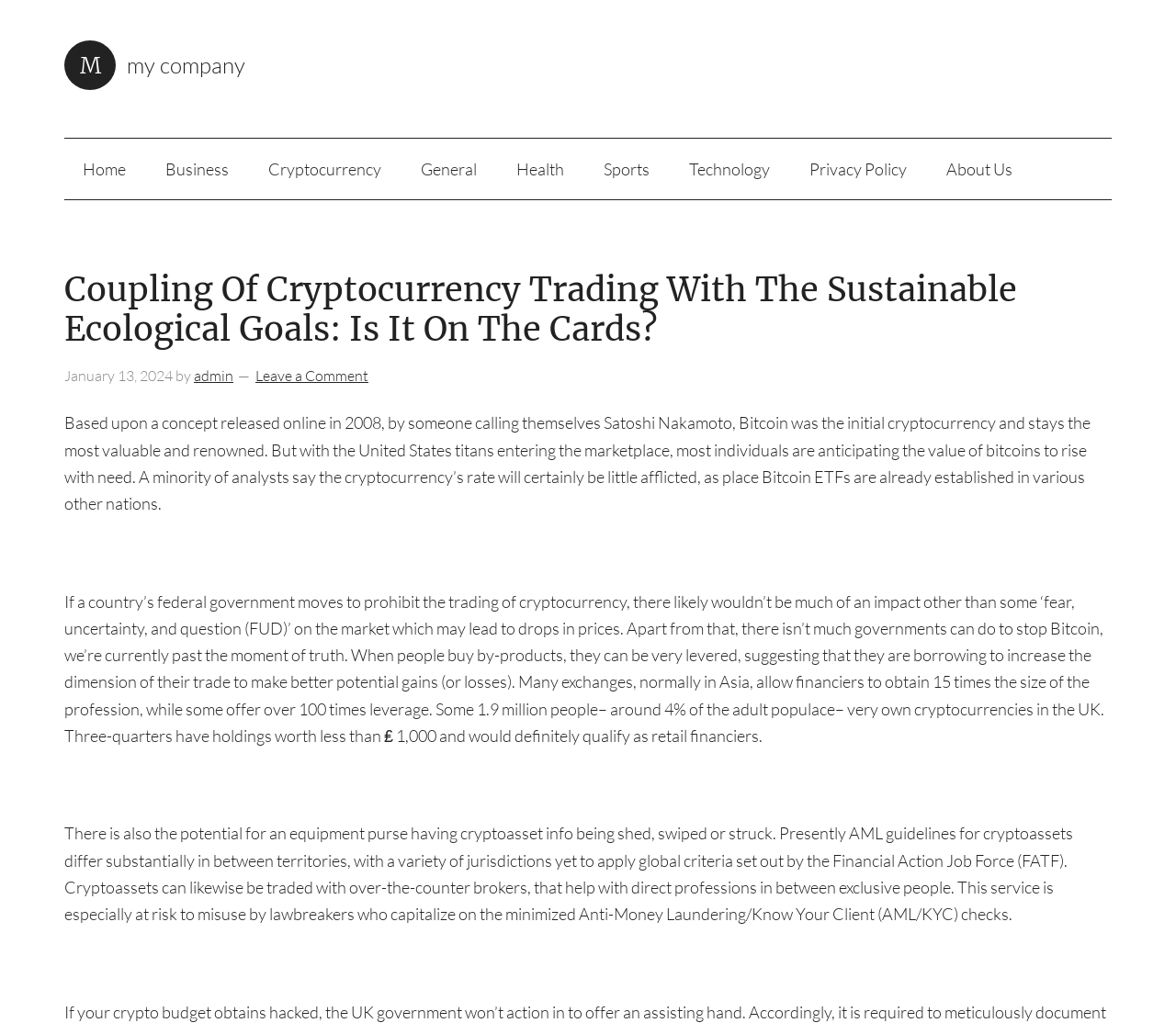Please provide the bounding box coordinates for the element that needs to be clicked to perform the following instruction: "Click on the 'Leave a Comment' link". The coordinates should be given as four float numbers between 0 and 1, i.e., [left, top, right, bottom].

[0.217, 0.359, 0.313, 0.376]